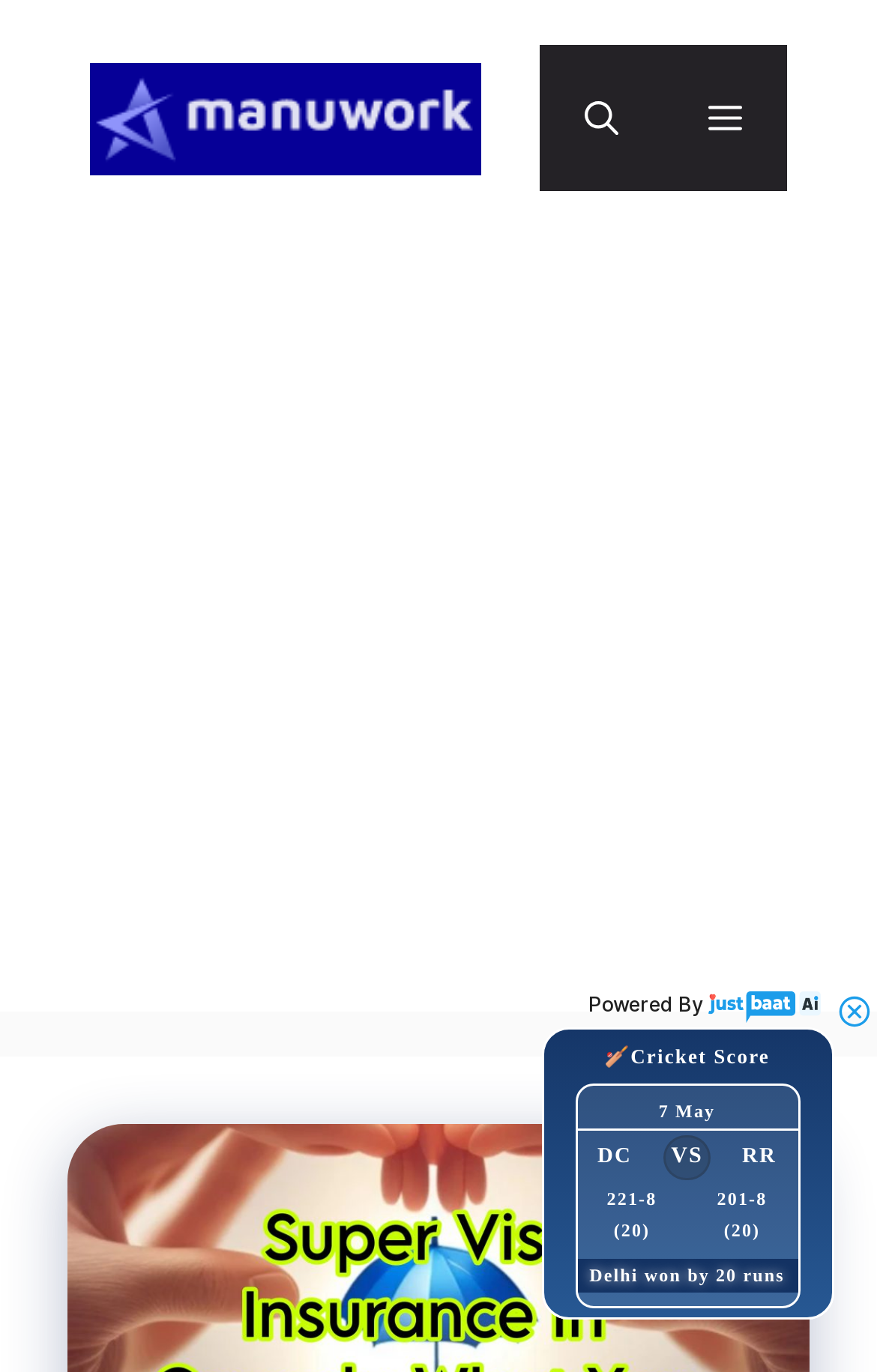Please provide a comprehensive answer to the question based on the screenshot: What is the text next to the 'Powered By' label?

I looked at the section of the webpage that says 'Powered By' and found an image next to it, but no text.